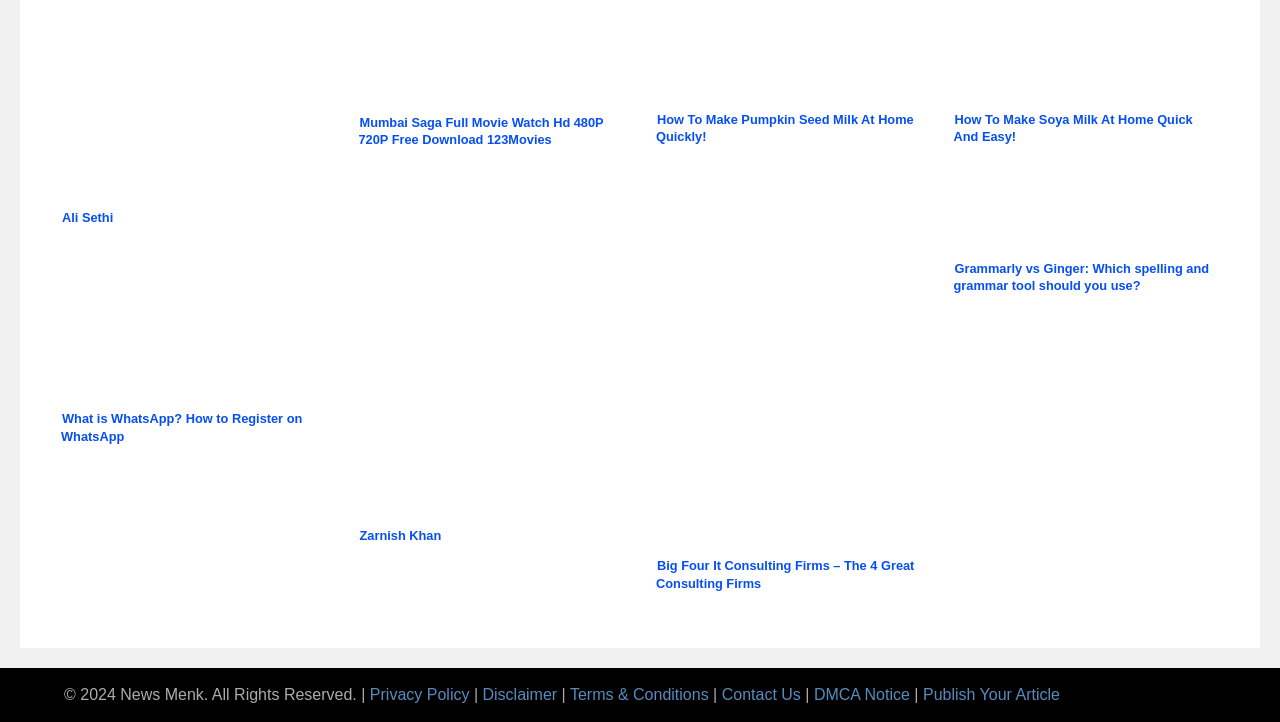Pinpoint the bounding box coordinates of the clickable element to carry out the following instruction: "Click on Ali Sethi."

[0.047, 0.279, 0.256, 0.323]